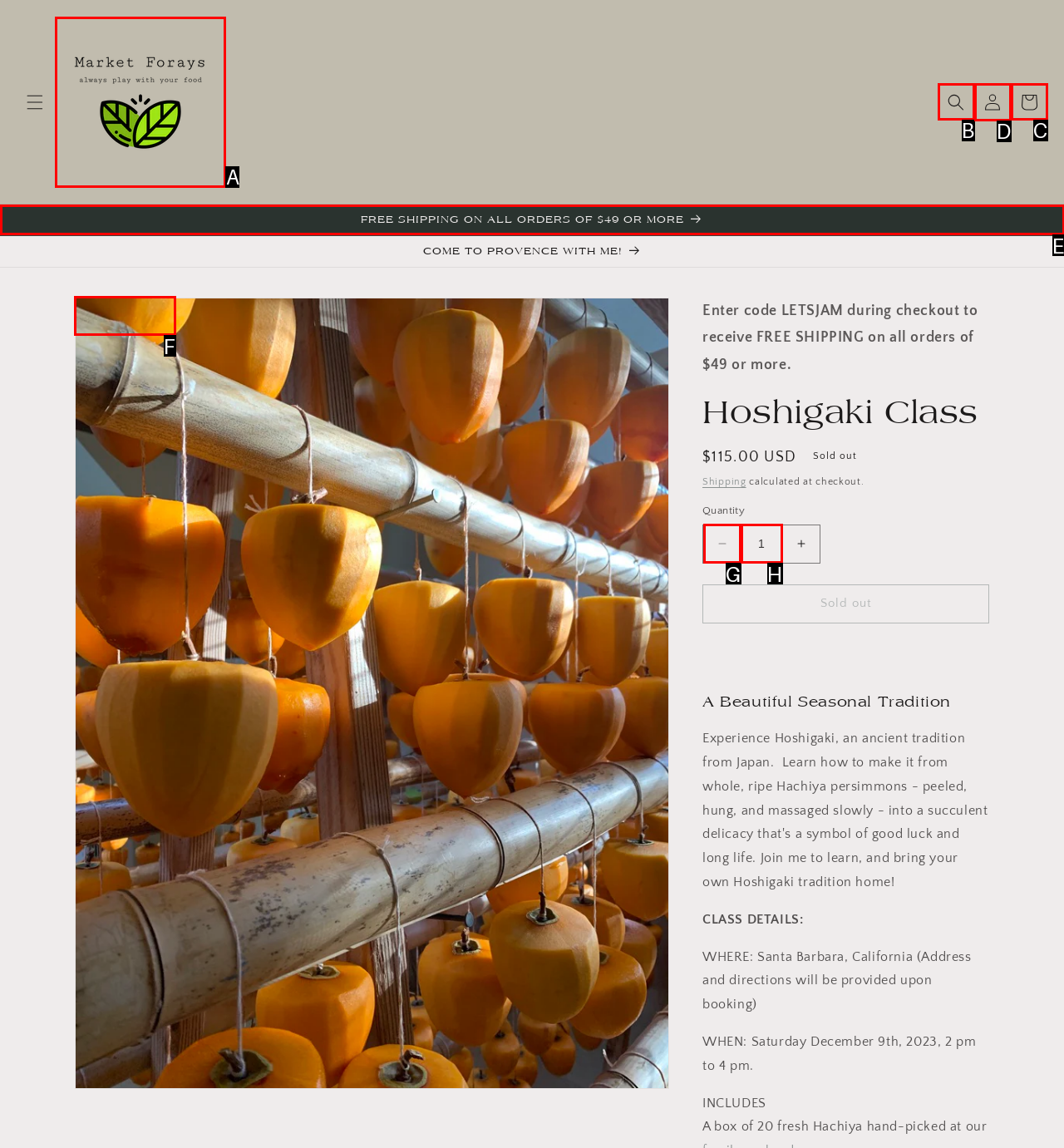To complete the task: Log in to your account, select the appropriate UI element to click. Respond with the letter of the correct option from the given choices.

D